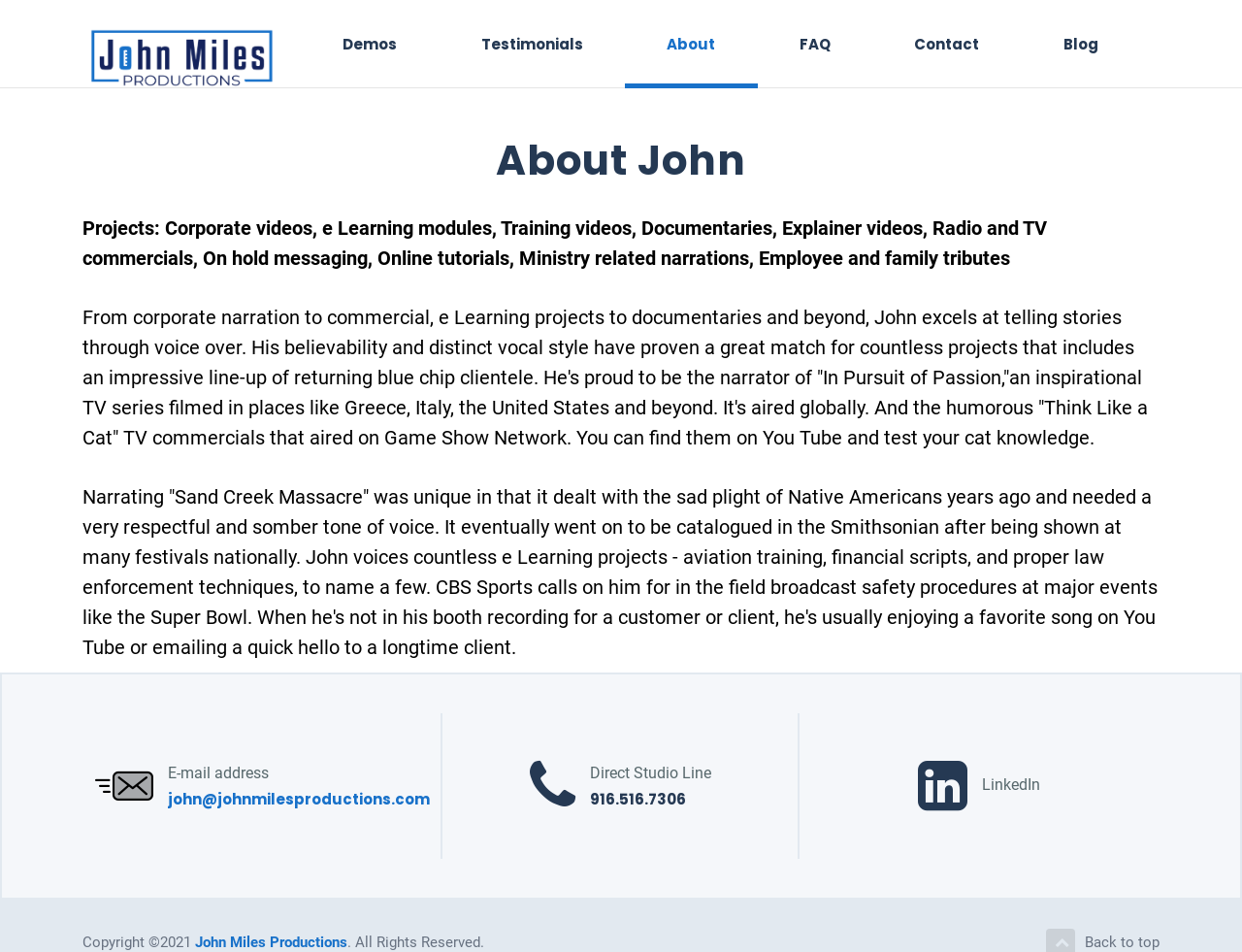Based on the image, provide a detailed response to the question:
What is the email address of John Miles Productions?

The email address of John Miles Productions can be found at the bottom of the webpage, where it is listed as 'E-mail address' with a link to 'john@johnmilesproductions.com'.